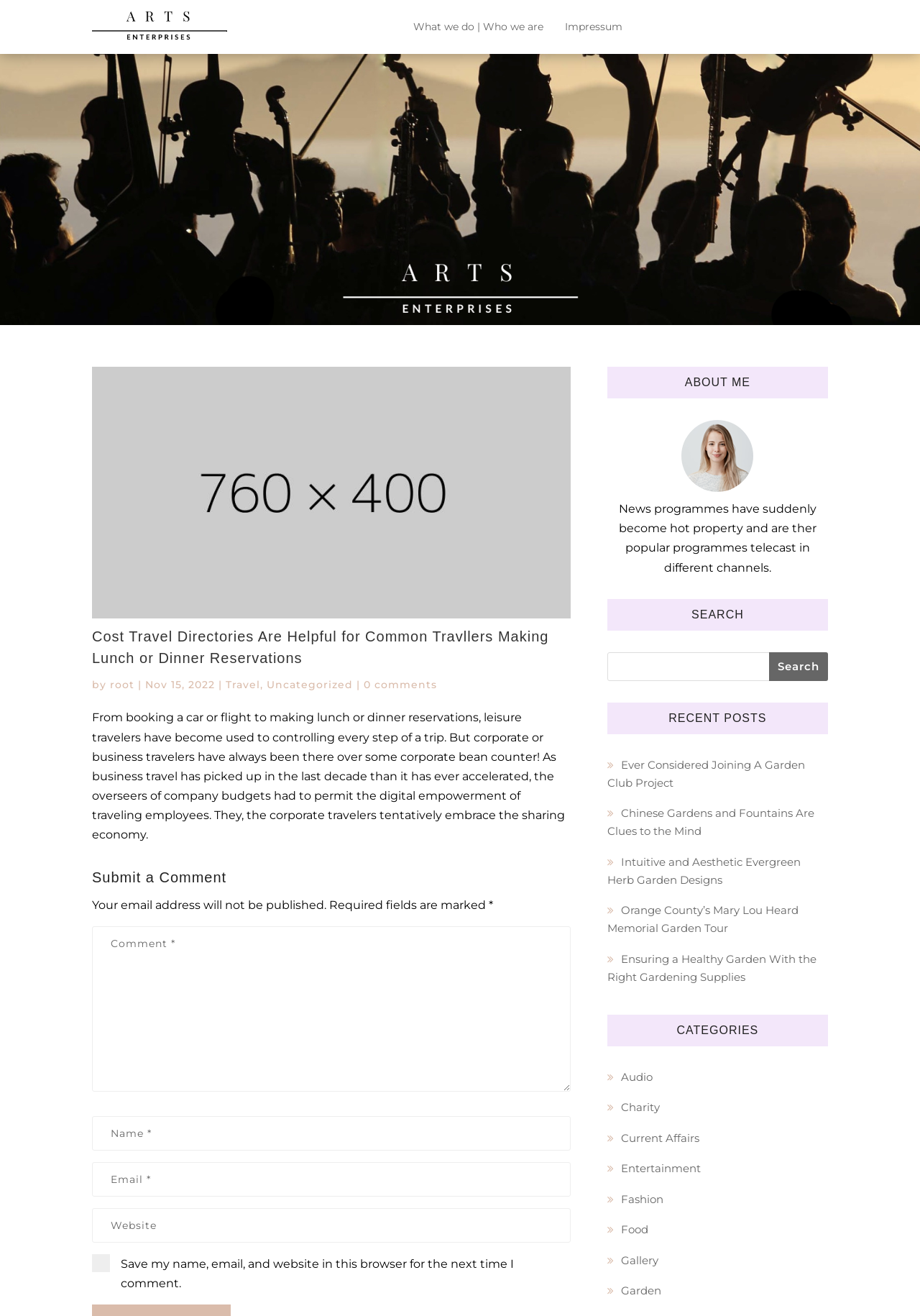What is the position of the search box on the webpage?
Provide a well-explained and detailed answer to the question.

I found the search box by looking for the heading 'SEARCH'. Then, I checked the bounding box coordinates of the search box and compared them with other elements on the webpage. The search box is located on the right side of the webpage.